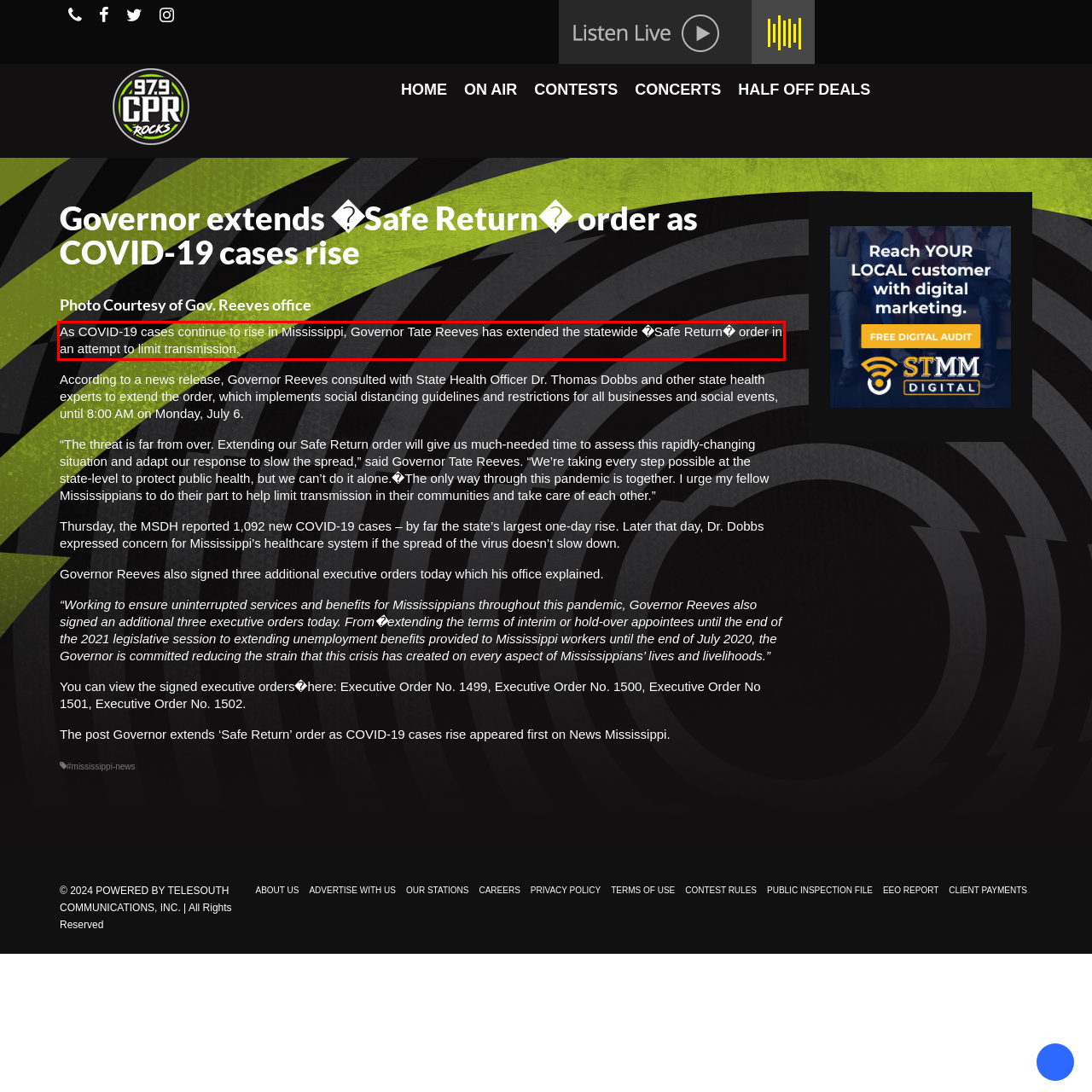Given a screenshot of a webpage containing a red rectangle bounding box, extract and provide the text content found within the red bounding box.

As COVID-19 cases continue to rise in Mississippi, Governor Tate Reeves has extended the statewide �Safe Return� order in an attempt to limit transmission.